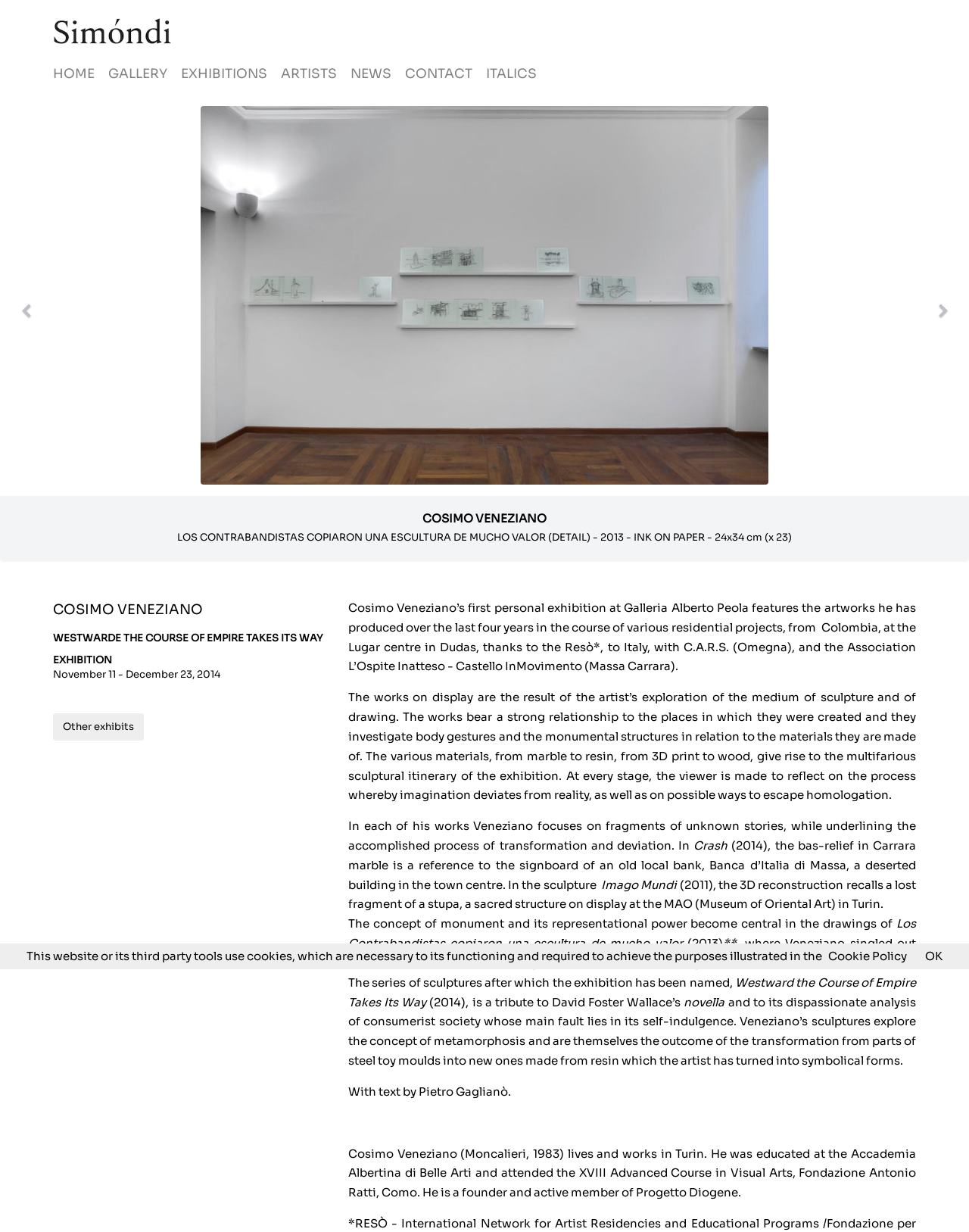Identify the bounding box coordinates of the part that should be clicked to carry out this instruction: "View the artwork details of LOS CONTRABANDISTAS COPIARON UNA ESCULTURA DE MUCHO VALOR (DETAIL)".

[0.207, 0.086, 0.793, 0.393]